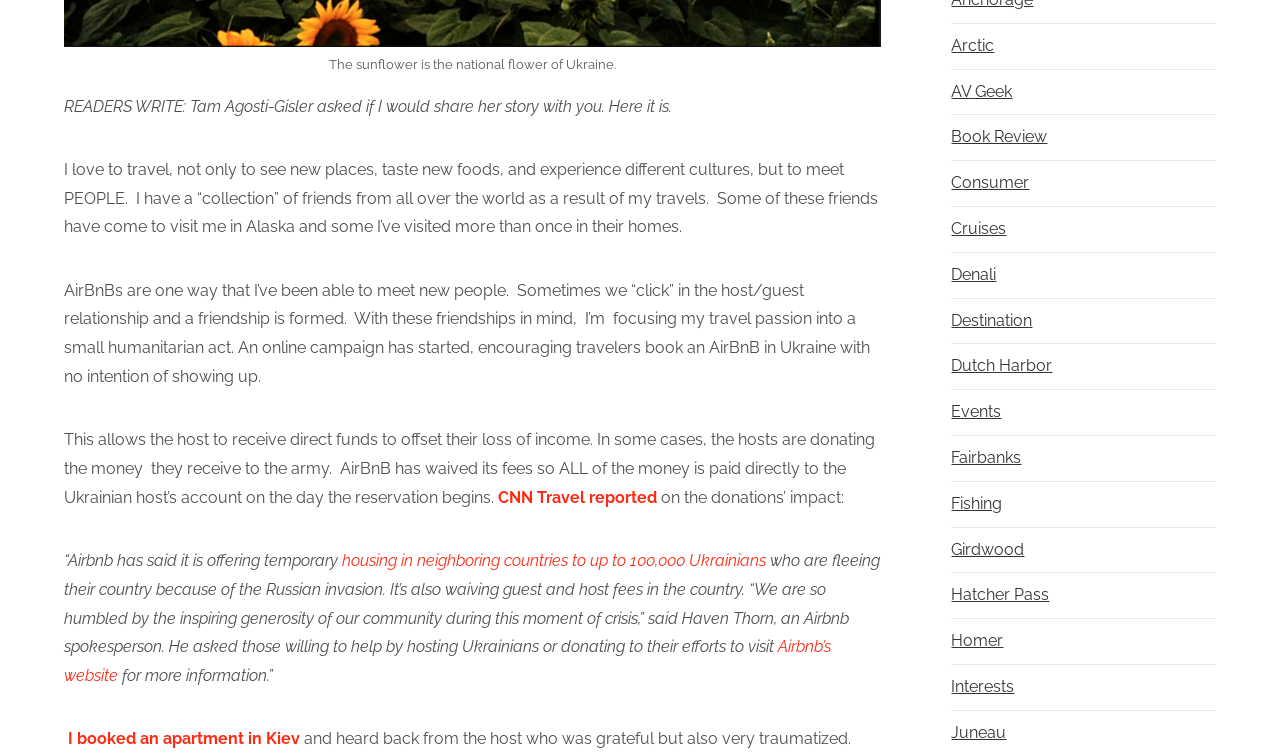What is the national flower of Ukraine?
Identify the answer in the screenshot and reply with a single word or phrase.

Sunflower